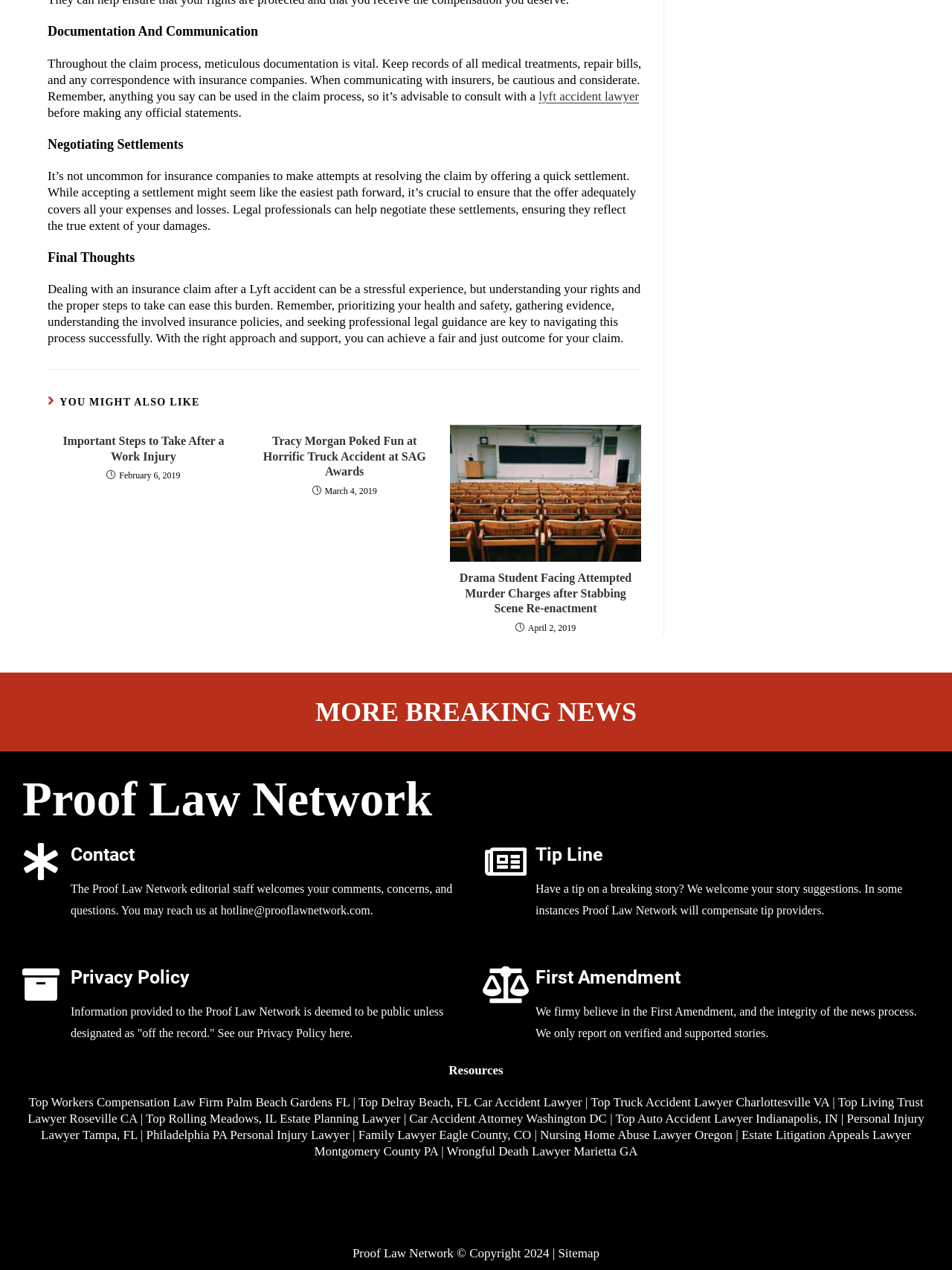What is the main topic of the webpage?
From the screenshot, supply a one-word or short-phrase answer.

Lyft accident